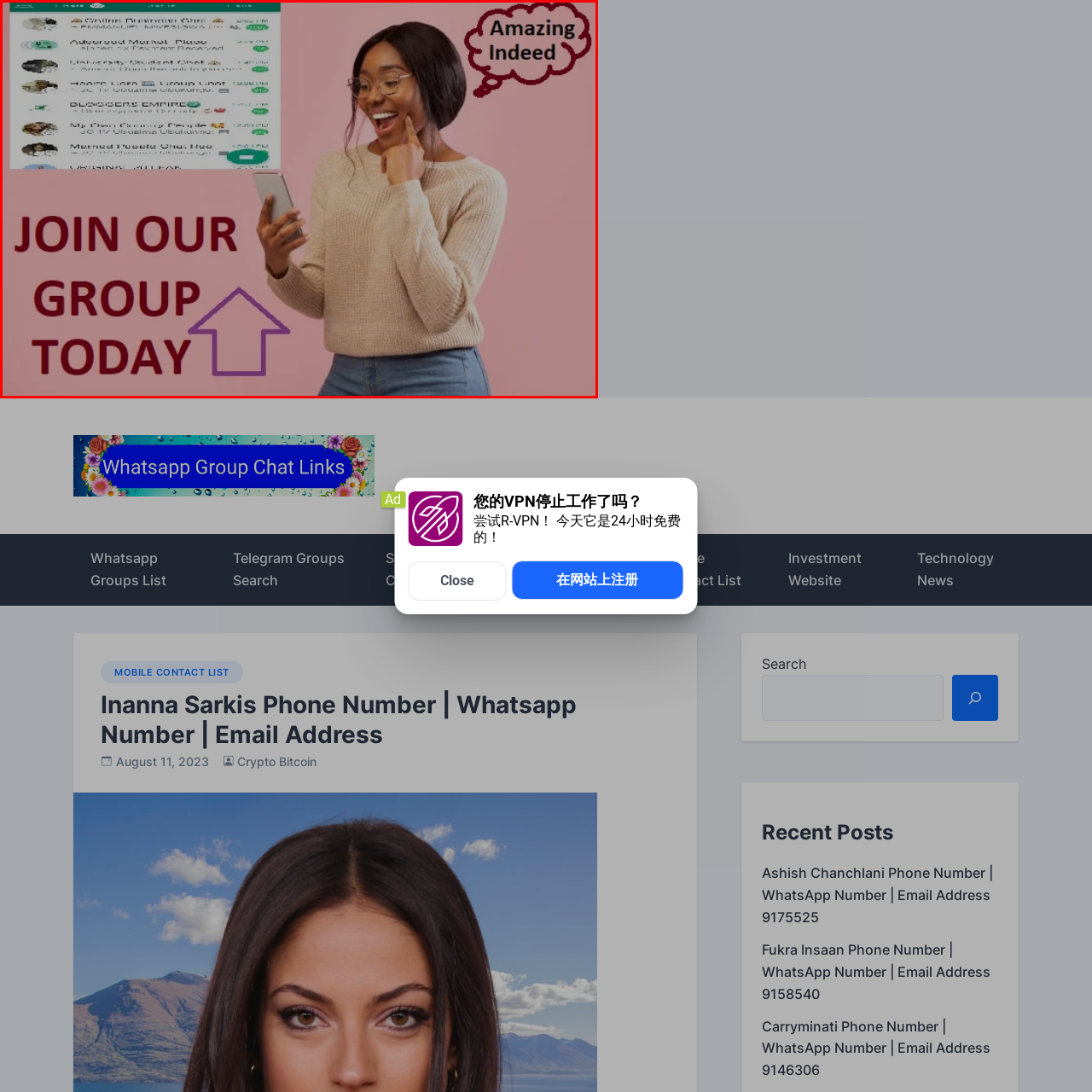Examine the picture highlighted with a red border, What is displayed on the smartphone screen? Please respond with a single word or phrase.

WhatsApp interface